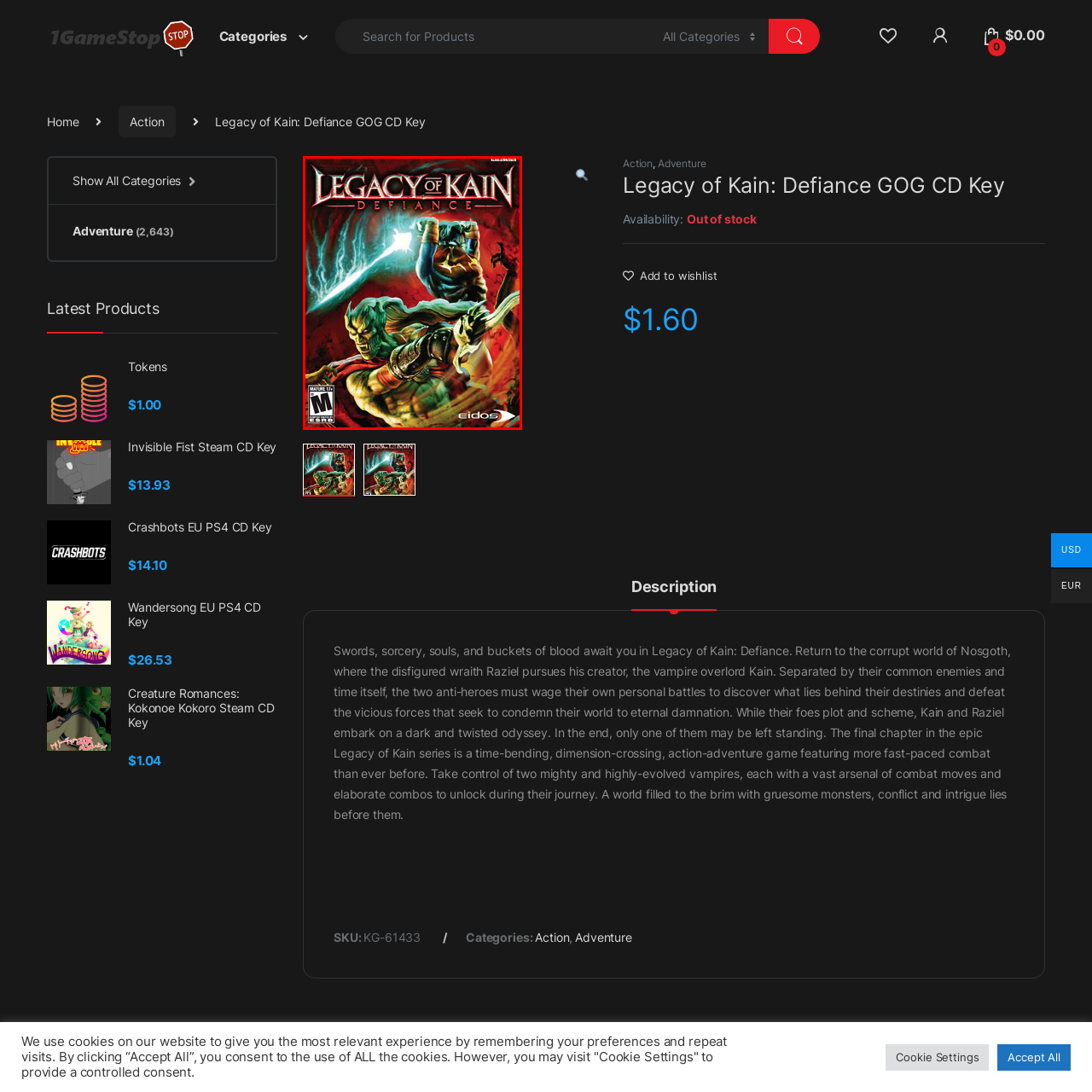Describe extensively the image that is contained within the red box.

The image features the box art for the video game "Legacy of Kain: Defiance," a notable installment in the Legacy of Kain series. The artwork is vibrant and dynamic, showcasing the game's intense action and dark fantasy elements. In the foreground, two central characters are depicted engaging in a fierce battle, highlighting their distinct abilities and the game’s focus on supernatural combat. The game's title, prominently displayed at the top, emphasizes its dramatic theme, while the "M for Mature" rating indicates content suitable for older players. This release, developed by Eidos, invites players to immerse themselves in the corrupt and intricately crafted world of Nosgoth, filled with swords, sorcery, and gripping narrative.